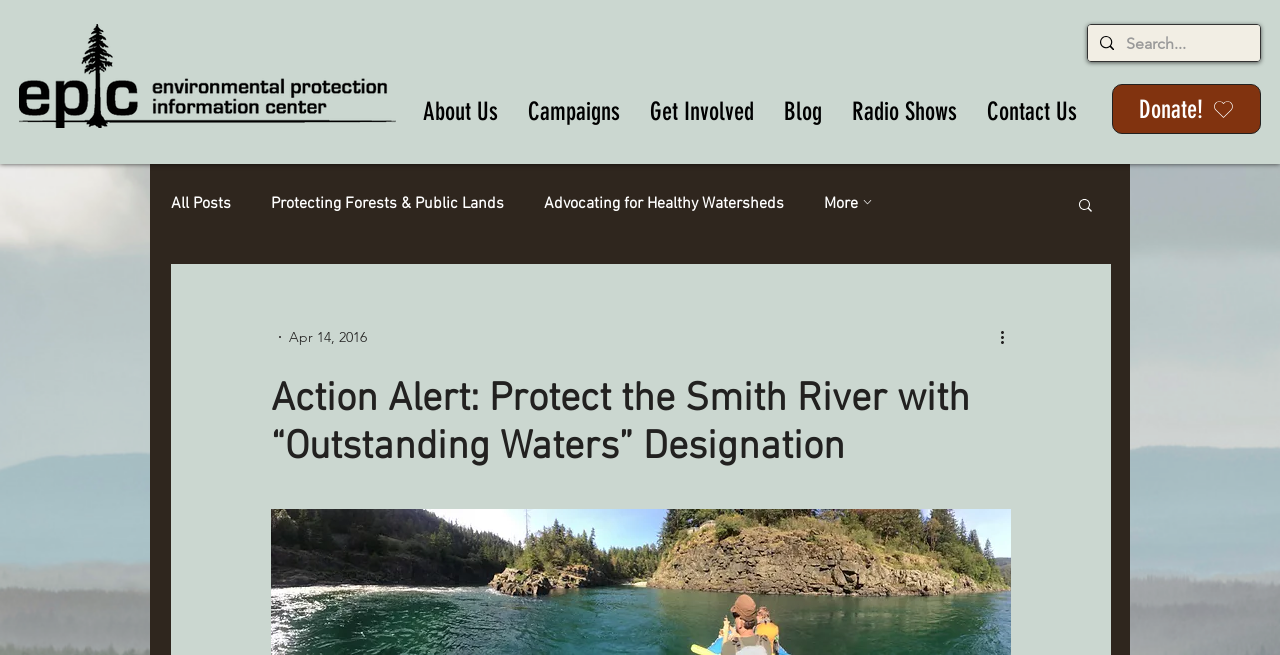Please identify the bounding box coordinates of the area that needs to be clicked to follow this instruction: "Get involved in the campaign".

[0.496, 0.128, 0.601, 0.212]